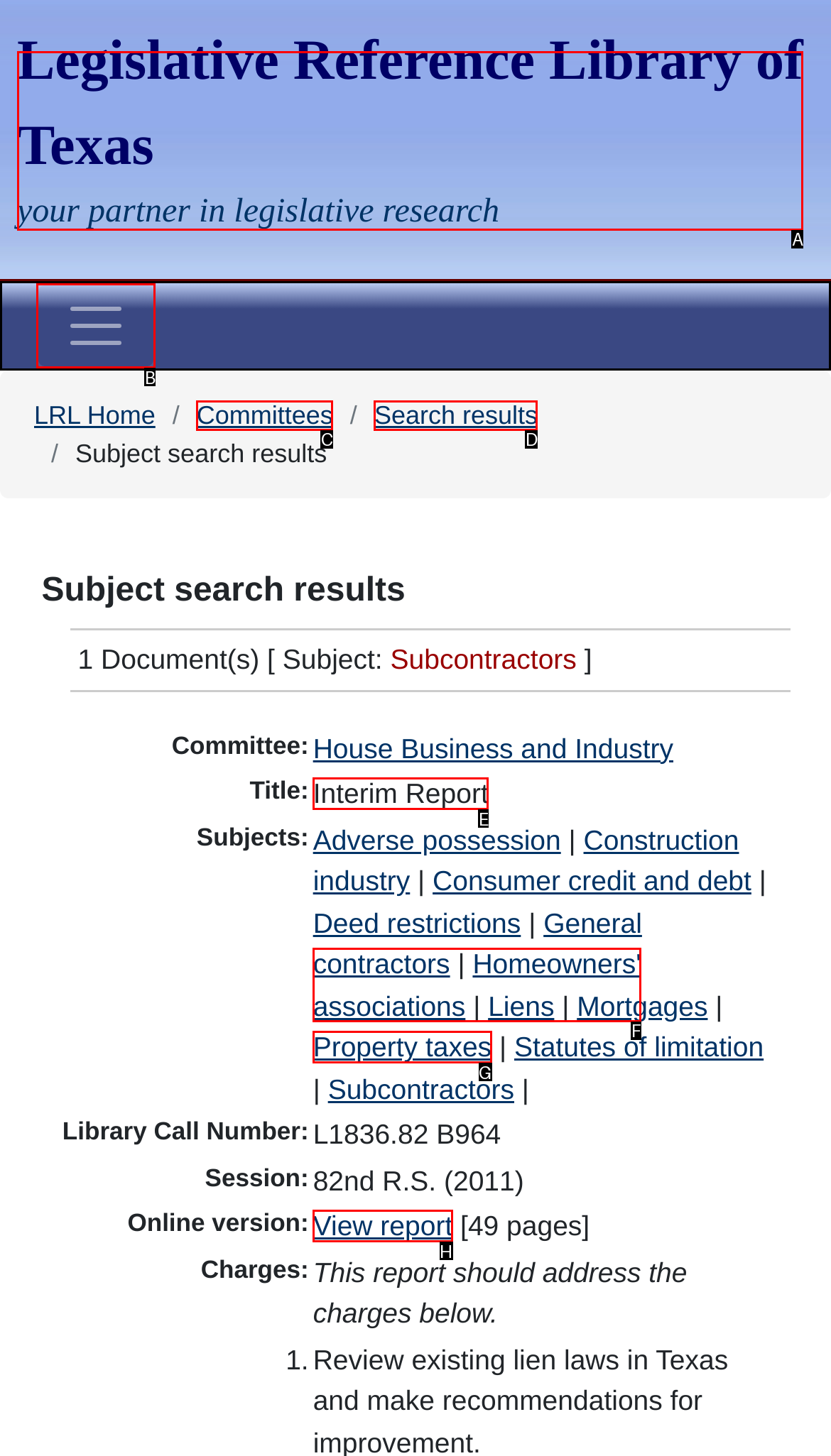Tell me which UI element to click to fulfill the given task: Toggle navigation. Respond with the letter of the correct option directly.

B